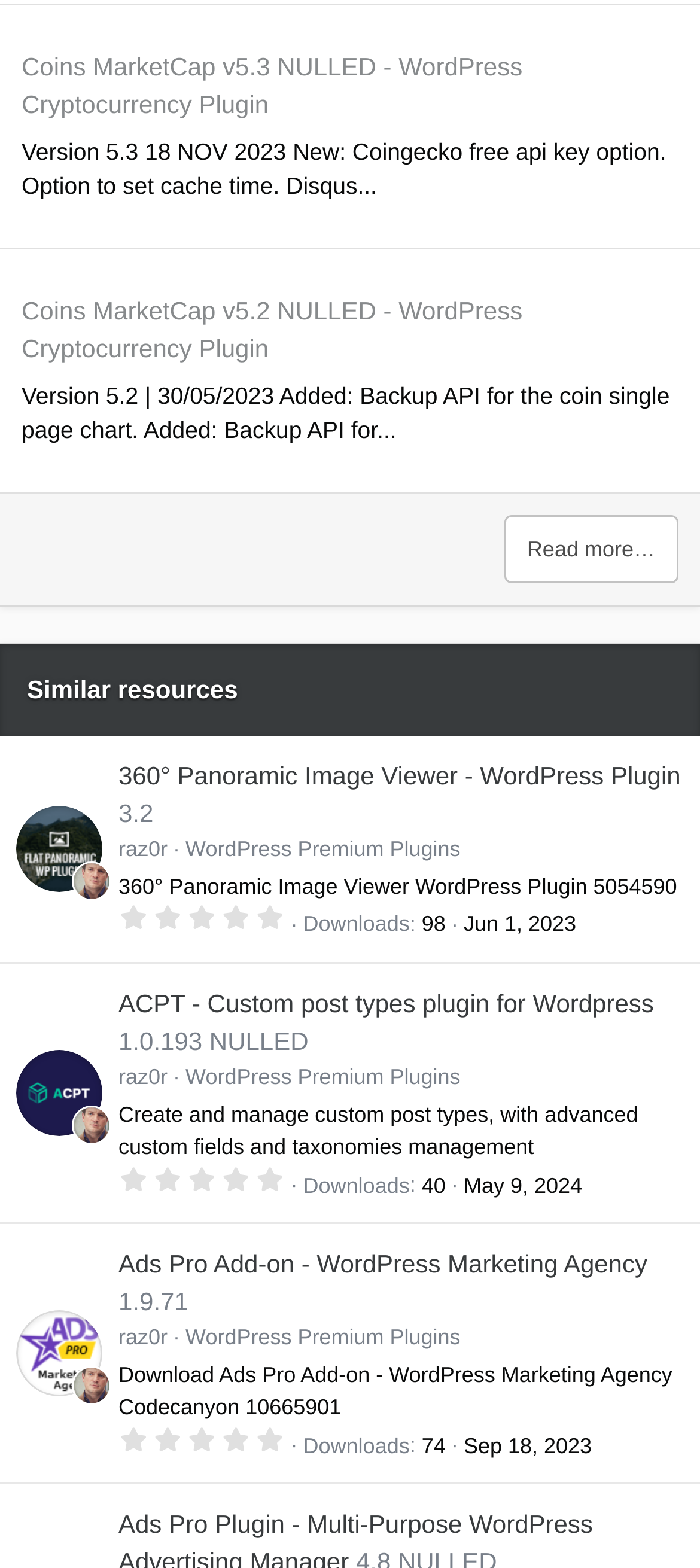Answer the following in one word or a short phrase: 
What is the purpose of the 'Read more…' link?

To read more about Coins MarketCap v5.2